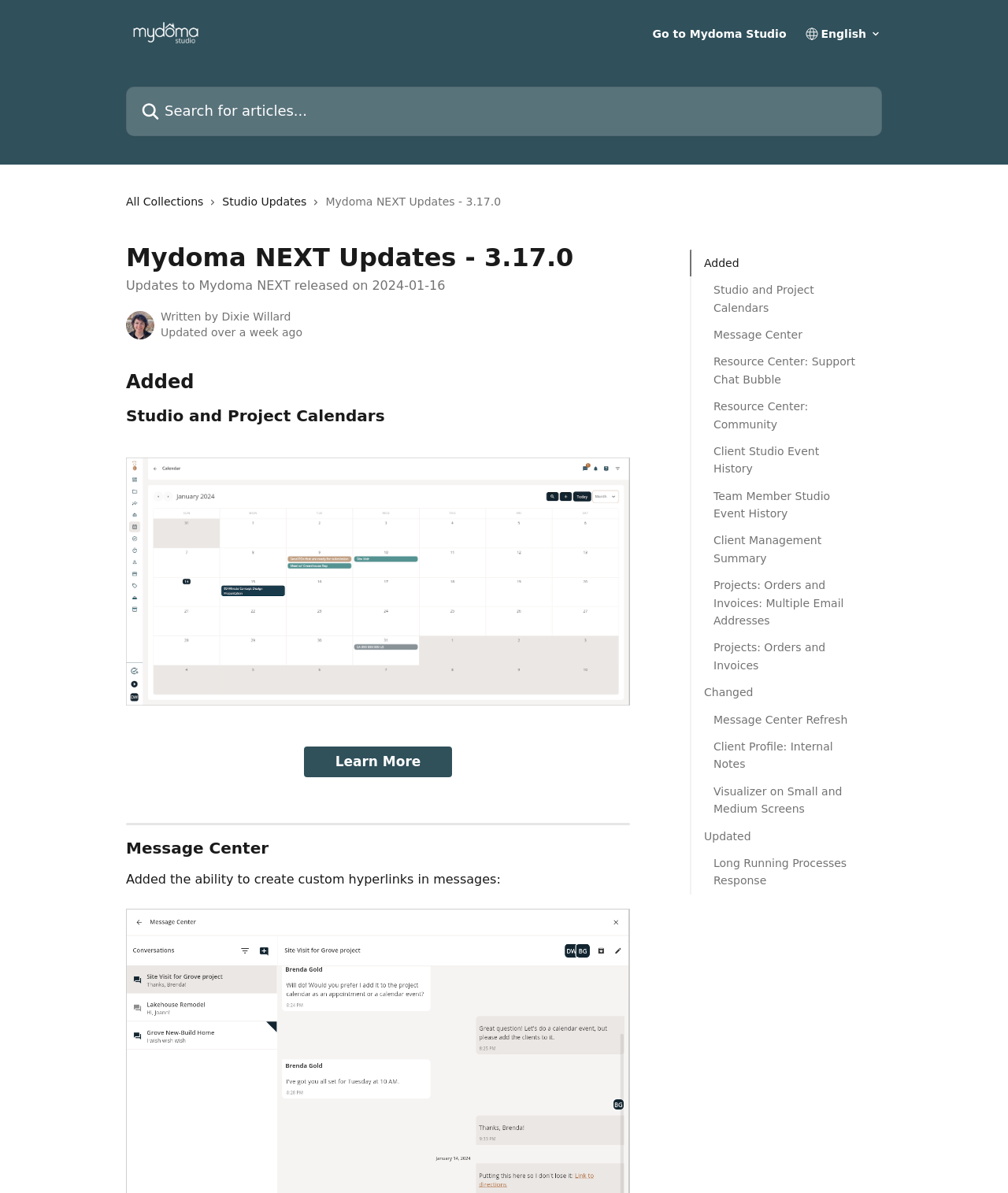Pinpoint the bounding box coordinates of the area that must be clicked to complete this instruction: "Go to Mydoma Studio".

[0.647, 0.024, 0.78, 0.033]